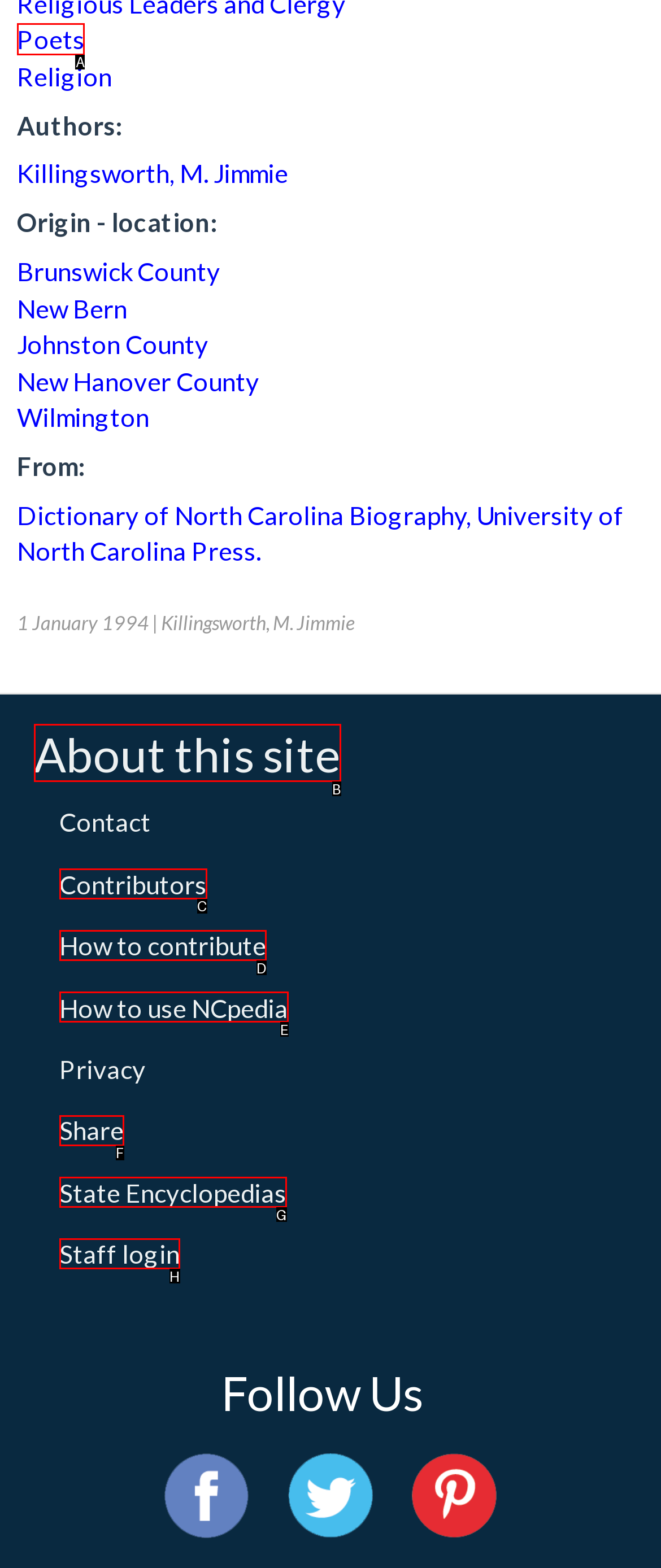Select the letter of the option that should be clicked to achieve the specified task: Click on Poets. Respond with just the letter.

A